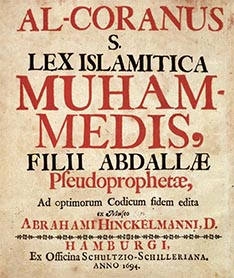Offer a detailed explanation of what is happening in the image.

The image depicts the cover page of a historical text entitled "Al-Coranus S. Lex Islamitica Muhammadis, Filii Abdallae Pseudoprophetae." Published in Hamburg by Abraham Hinckelmann in 1694, this work presents a Latin rendition of the Koran, reflecting the scholarly interest in Islamic texts during the period. The title, prominently featured in bold typeface, emphasizes its focus on Islamic law and the figure of Muhammad, the prophet of Islam. This publication signifies an early attempt to bridge cultural and religious understanding between Christianity and Islam, highlighting the exchanges of knowledge that characterized the scholarly landscape of the time.